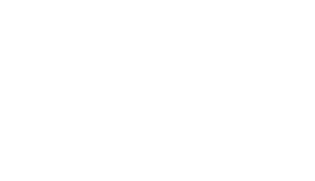What is the region of focus in the publication?
Kindly offer a comprehensive and detailed response to the question.

The publication 'Regulatory Updates and Simplified Processes in Türkiye' explicitly mentions Türkiye as the region of focus, indicating that the publication is concerned with the regulatory landscape and contemporary practices in clinical settings within Türkiye.